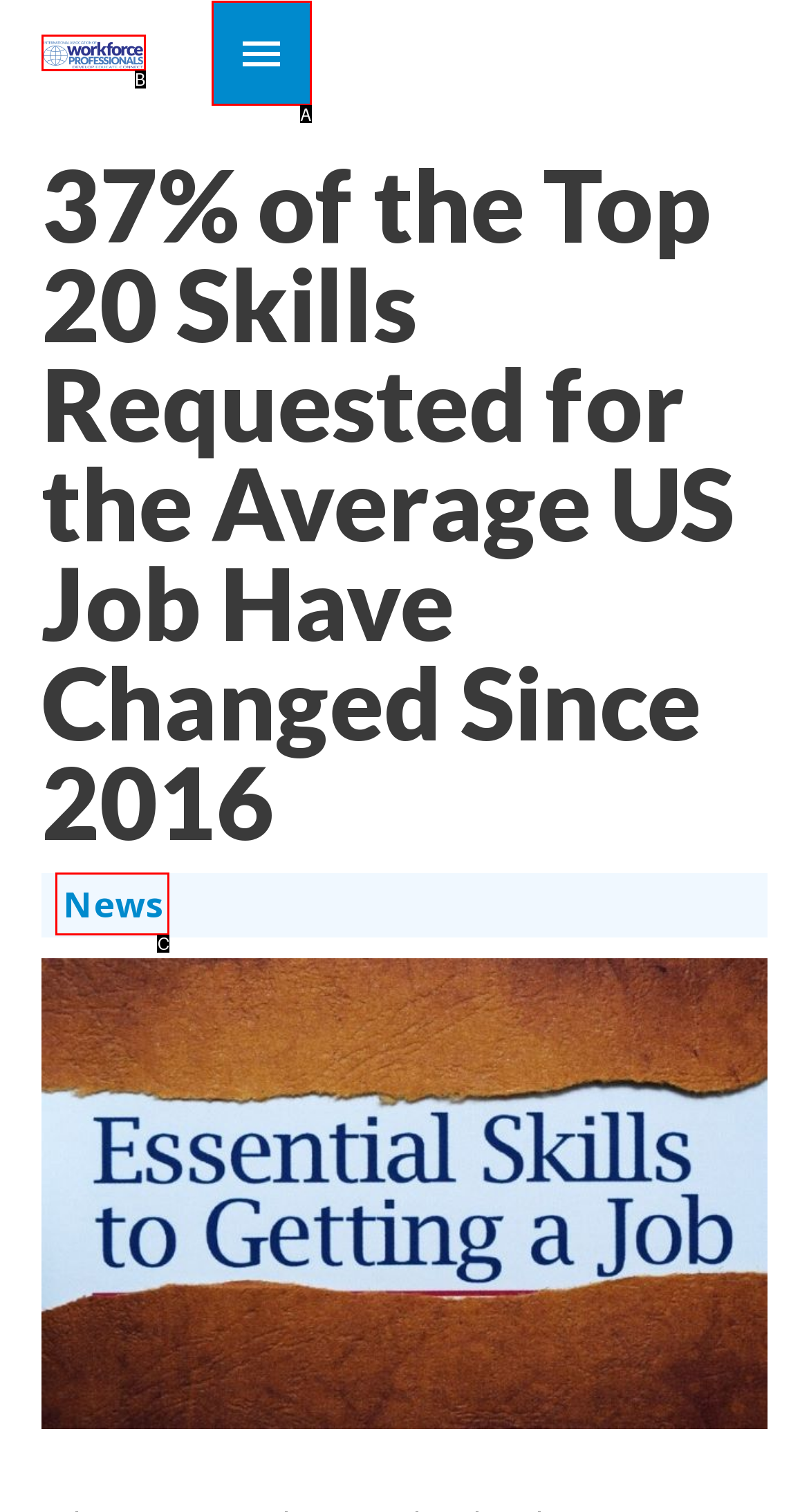Based on the description: alt="IAWP - Develop. Educate. Connect.", identify the matching HTML element. Reply with the letter of the correct option directly.

B